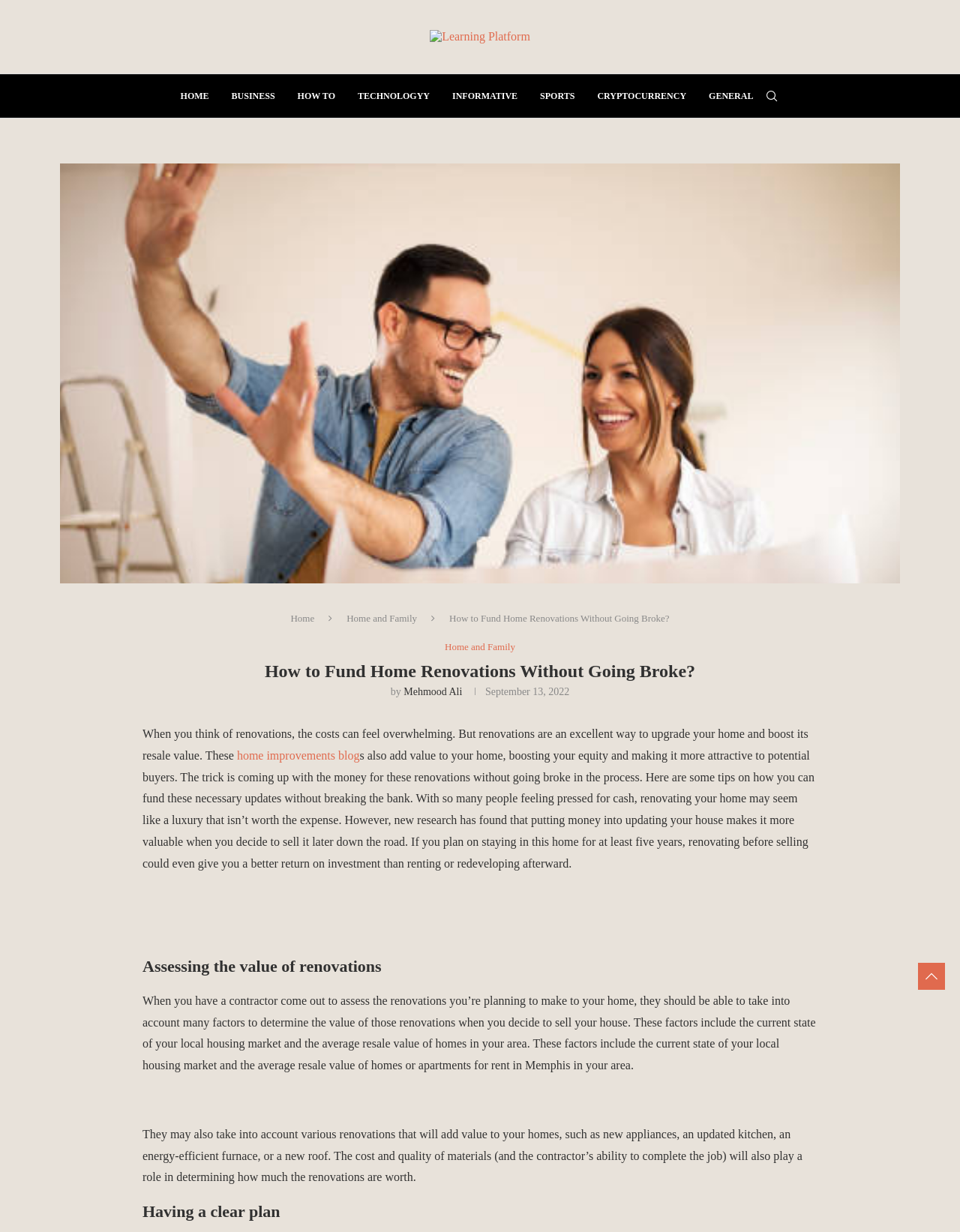Identify the primary heading of the webpage and provide its text.

How to Fund Home Renovations Without Going Broke?